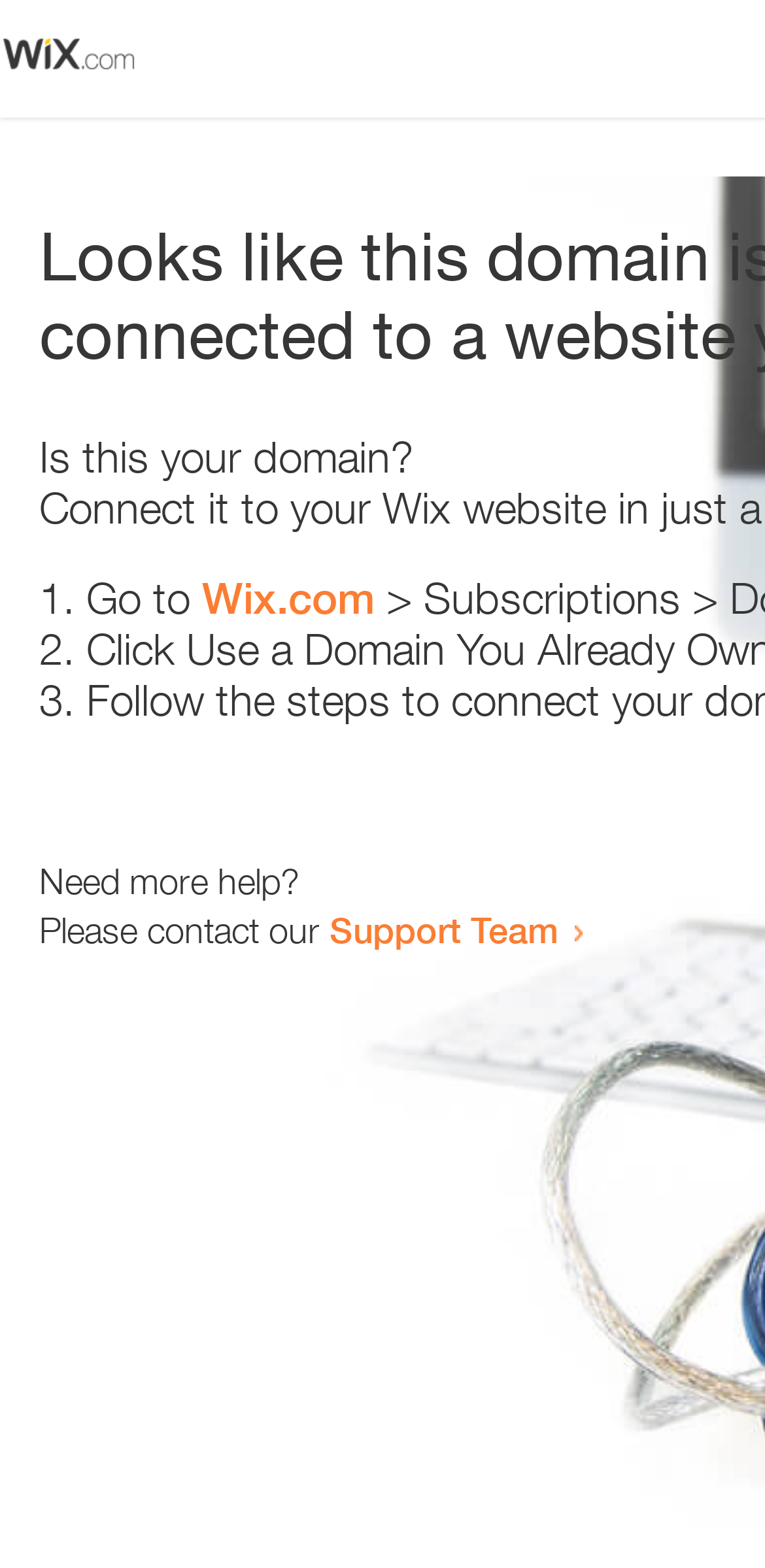Use a single word or phrase to answer the question: What is the domain in question?

this domain